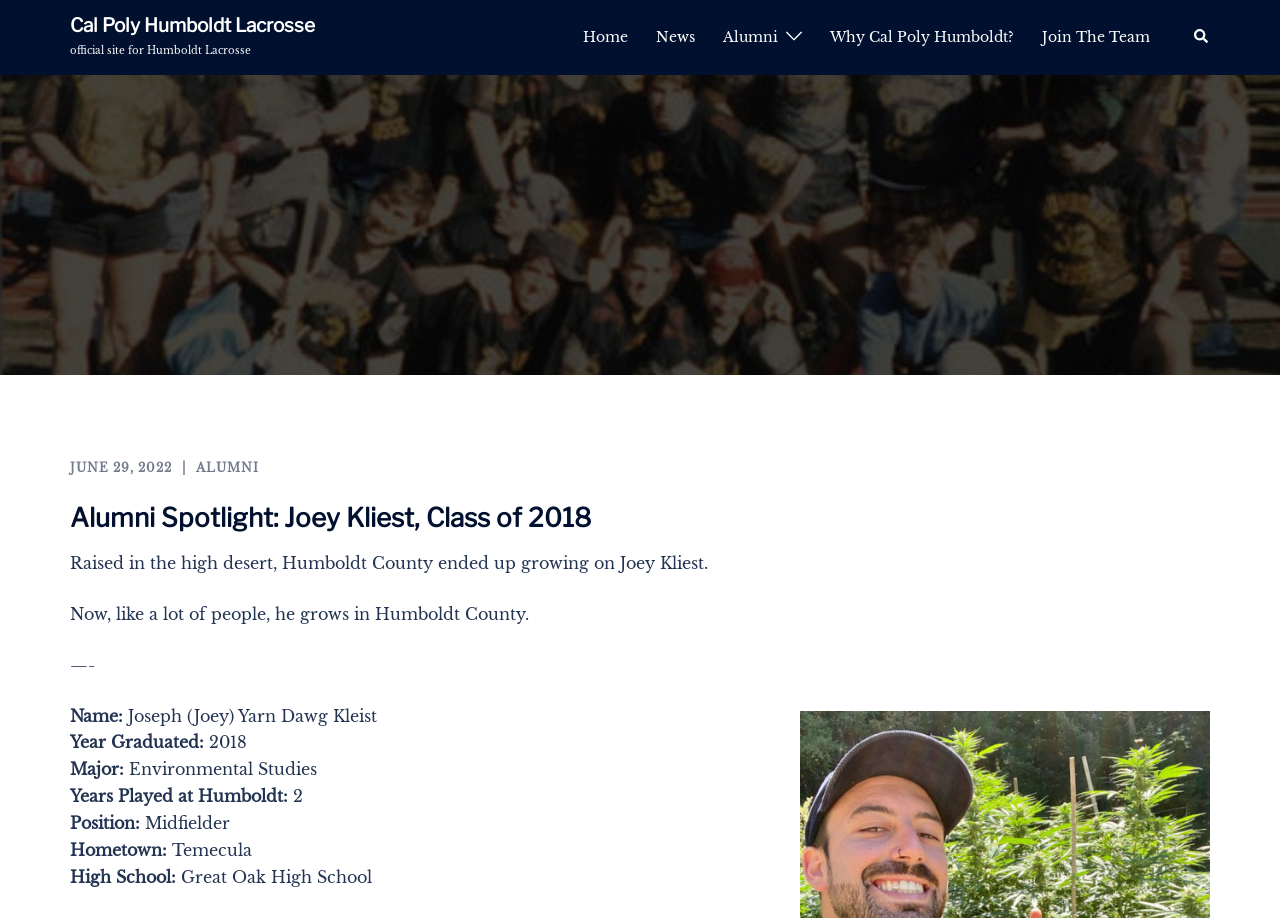Reply to the question with a brief word or phrase: What is the position Joey Kliest played?

Midfielder